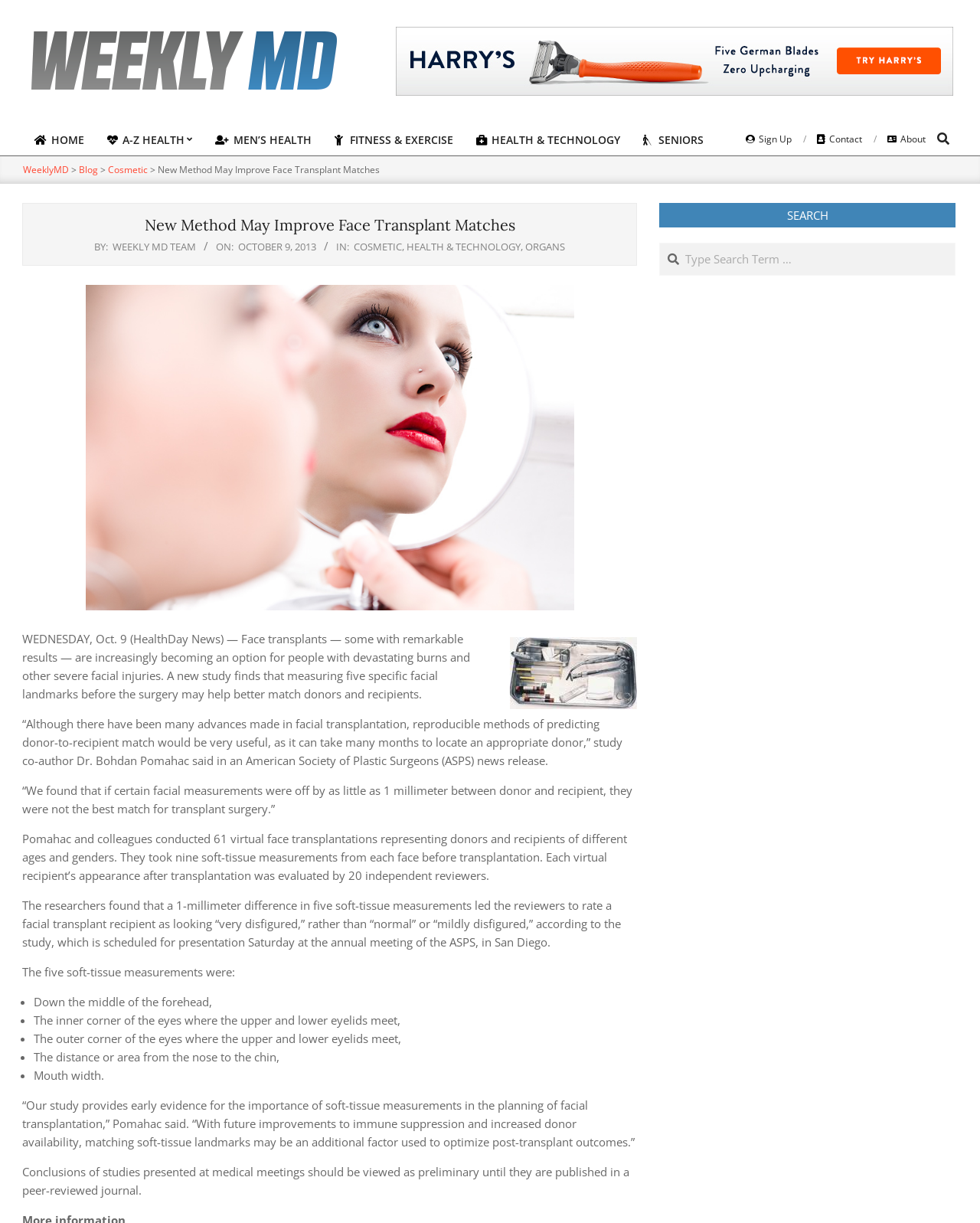Please determine the bounding box coordinates of the element to click in order to execute the following instruction: "Click on the HOME link". The coordinates should be four float numbers between 0 and 1, specified as [left, top, right, bottom].

[0.023, 0.101, 0.098, 0.128]